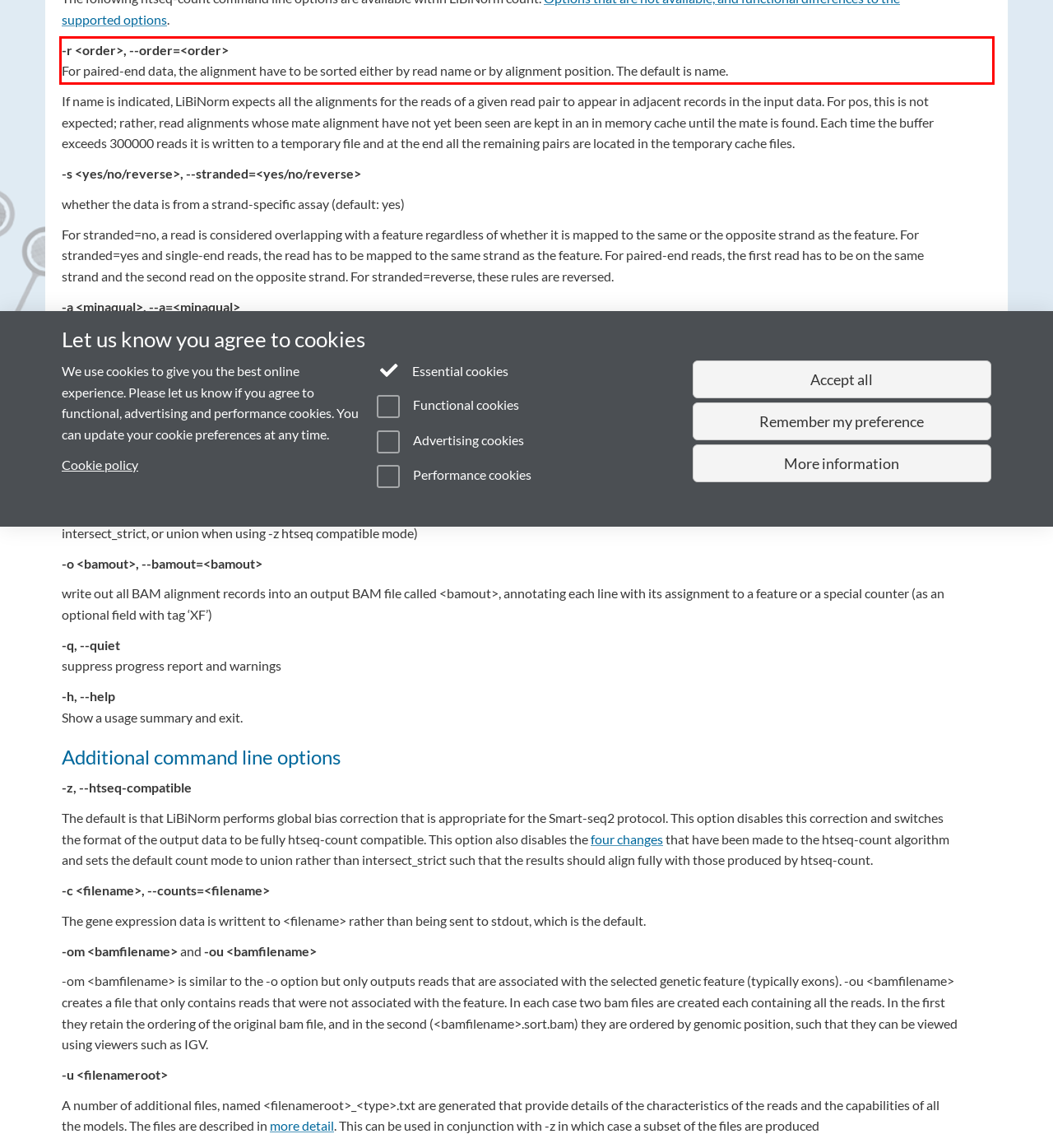There is a screenshot of a webpage with a red bounding box around a UI element. Please use OCR to extract the text within the red bounding box.

-r <order>, --order=<order> For paired-end data, the alignment have to be sorted either by read name or by alignment position. The default is name.